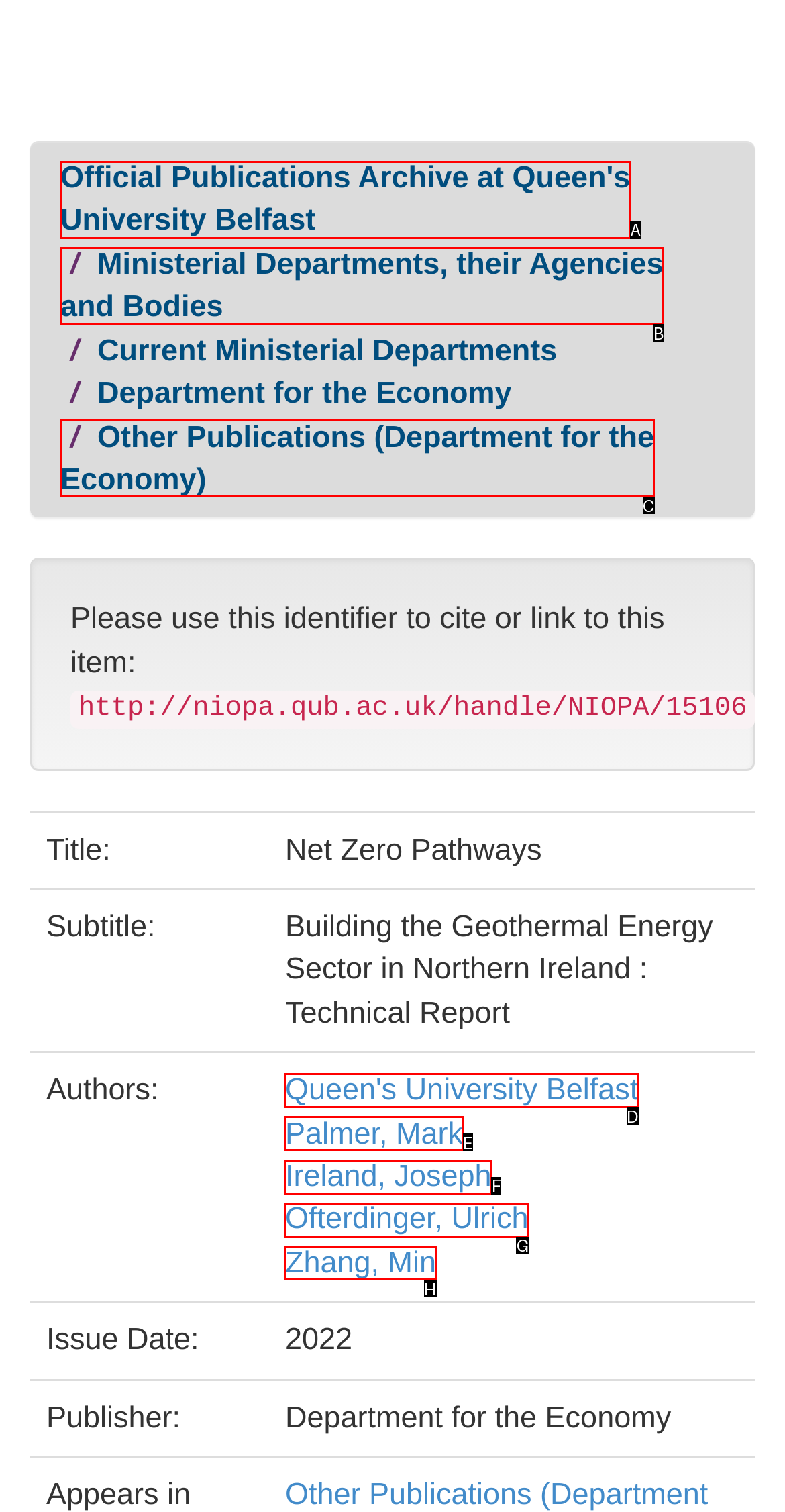Given the description: Queen's University Belfast, choose the HTML element that matches it. Indicate your answer with the letter of the option.

D